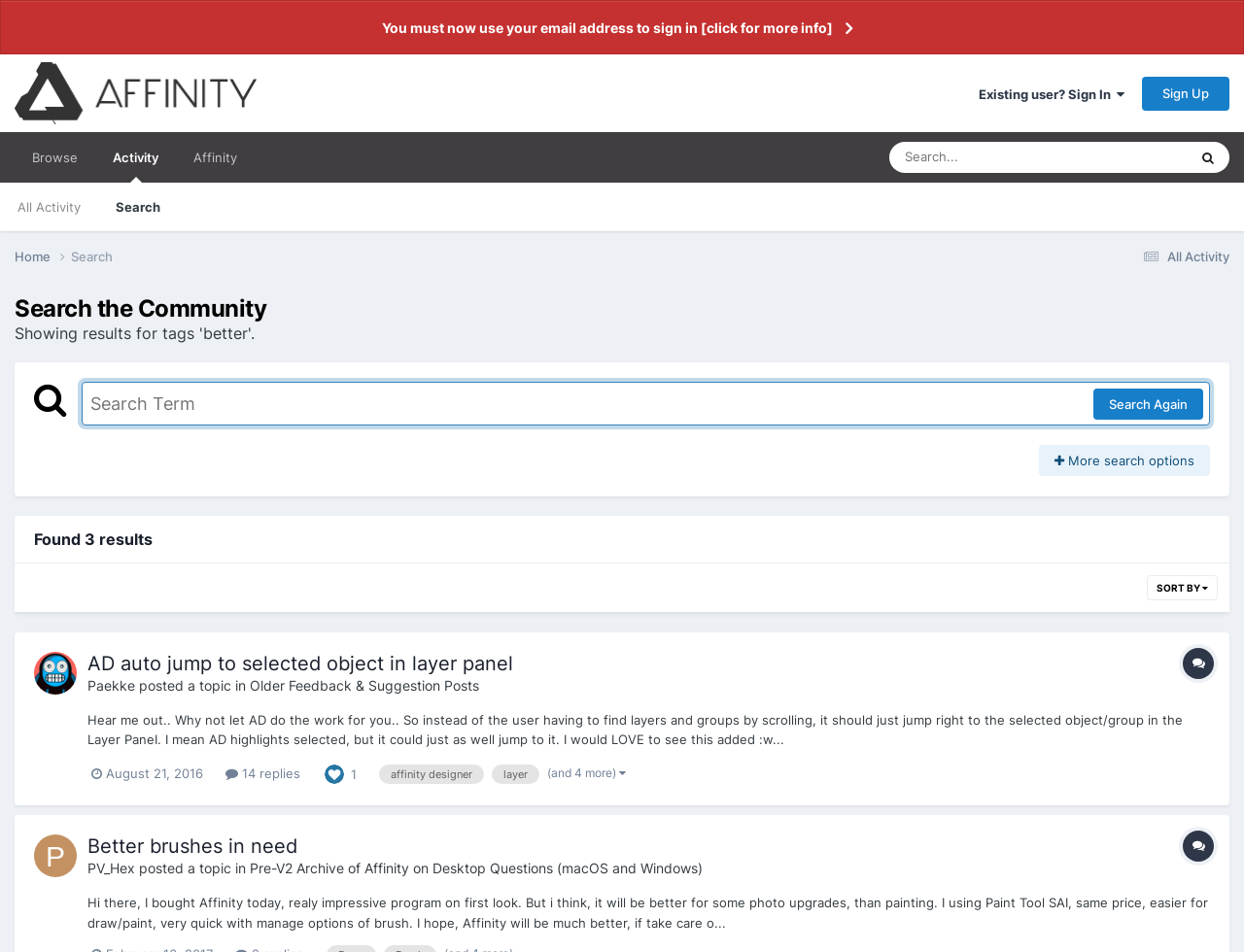Bounding box coordinates are to be given in the format (top-left x, top-left y, bottom-right x, bottom-right y). All values must be floating point numbers between 0 and 1. Provide the bounding box coordinate for the UI element described as: parent_node: Everywhere aria-label="Search" name="q" placeholder="Search..."

[0.715, 0.149, 0.871, 0.182]